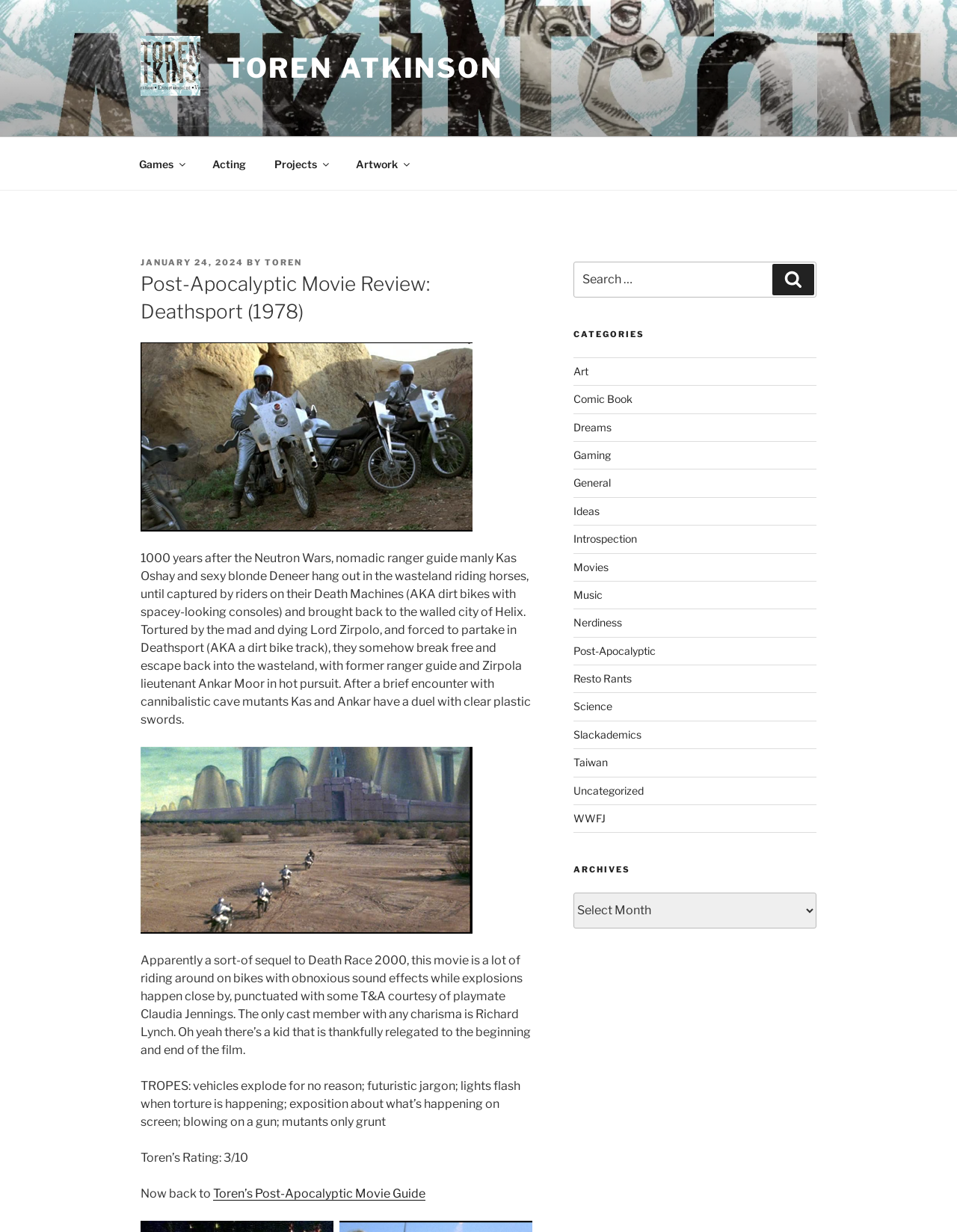Identify the coordinates of the bounding box for the element described below: "January 24, 2024January 25, 2024". Return the coordinates as four float numbers between 0 and 1: [left, top, right, bottom].

[0.147, 0.209, 0.255, 0.217]